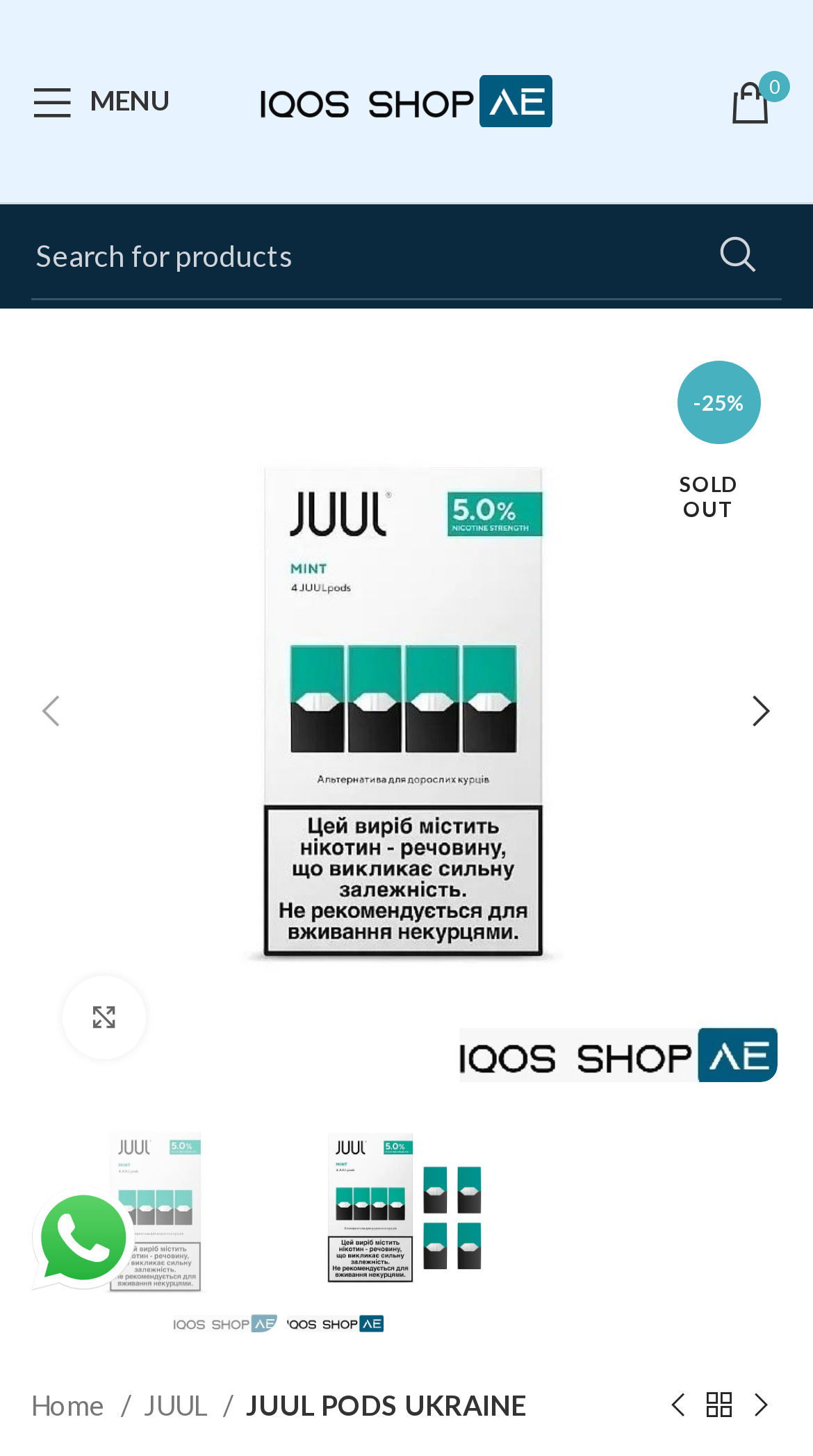Answer the following inquiry with a single word or phrase:
What is the purpose of the button with the SEARCH icon?

To search